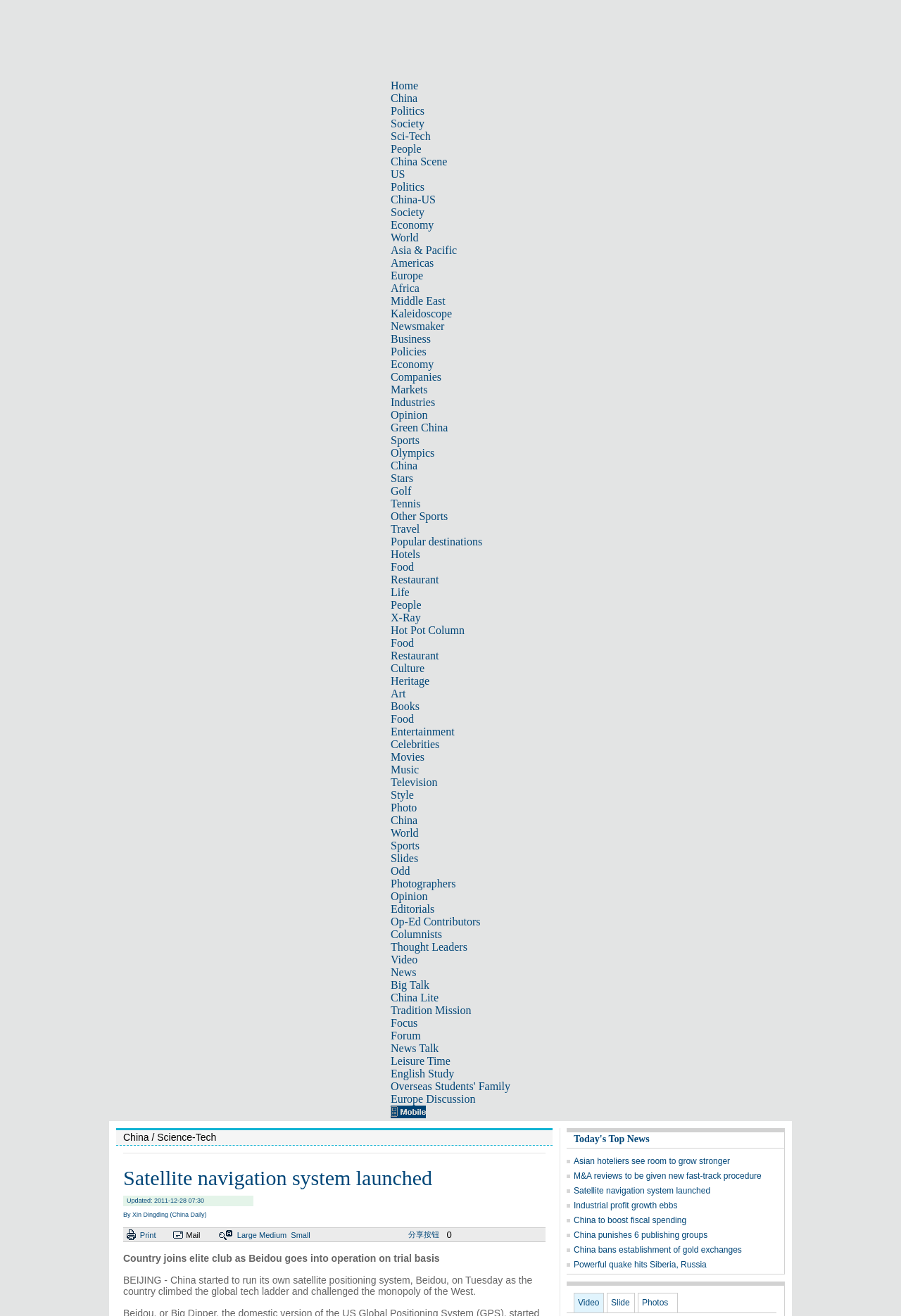Find the bounding box of the element with the following description: "China punishes 6 publishing groups". The coordinates must be four float numbers between 0 and 1, formatted as [left, top, right, bottom].

[0.637, 0.935, 0.785, 0.942]